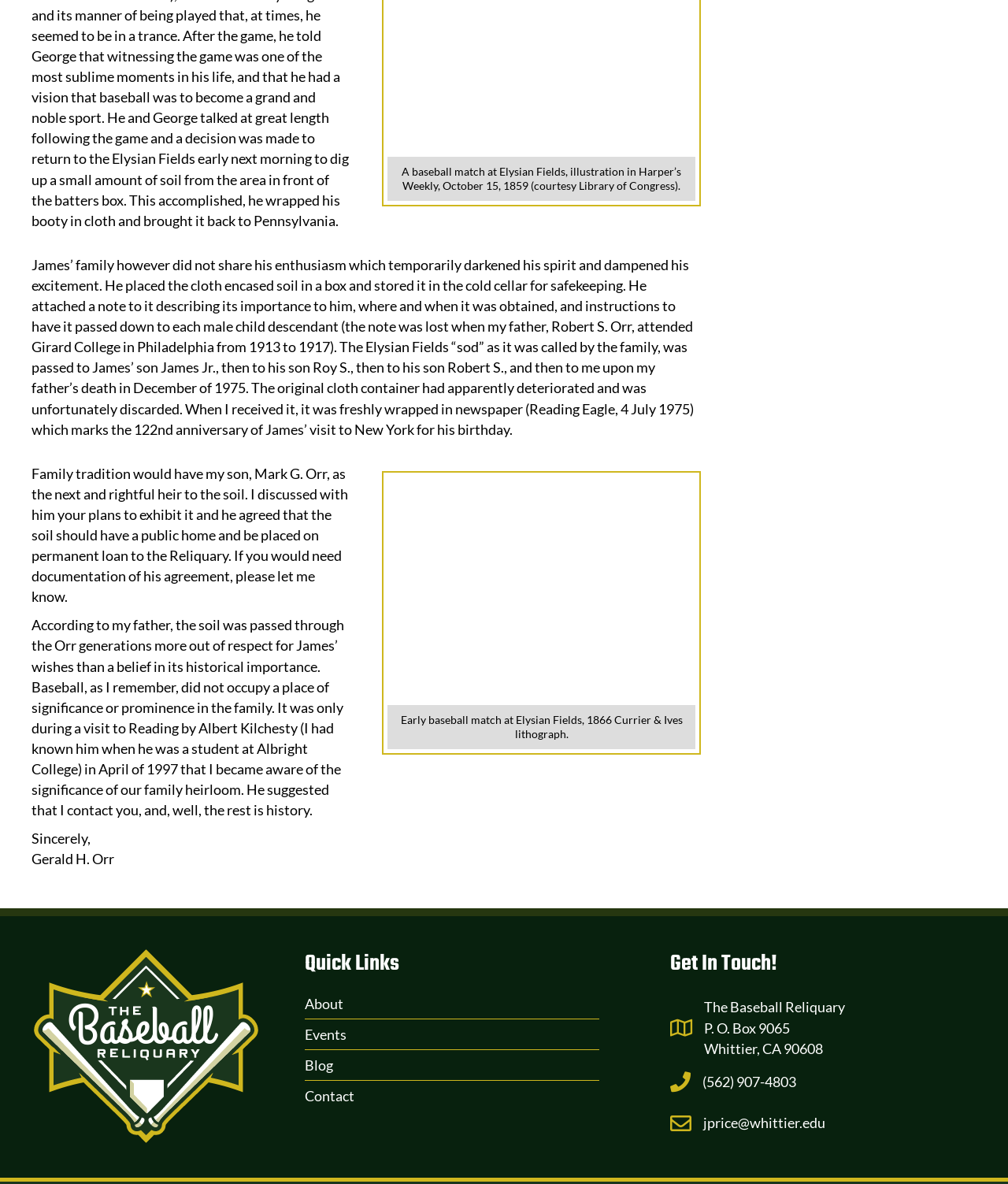Find the bounding box of the UI element described as: "alt="Baseball Reliquary" title="Baseball Reliquary"". The bounding box coordinates should be given as four float values between 0 and 1, i.e., [left, top, right, bottom].

[0.031, 0.801, 0.259, 0.967]